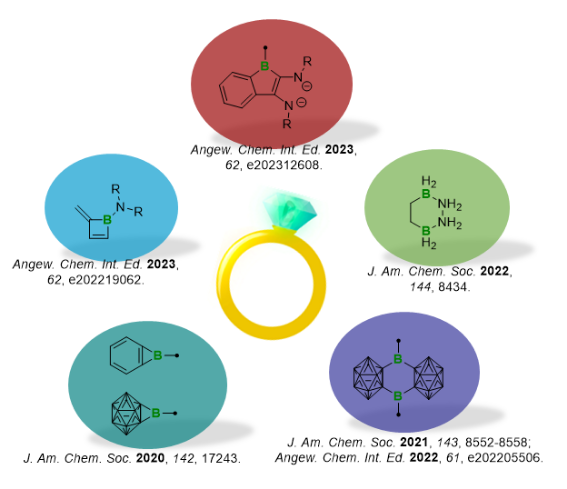In which year was the study on boron and hydrazines published in the Journal of the American Chemical Society?
Please answer the question with a single word or phrase, referencing the image.

2022